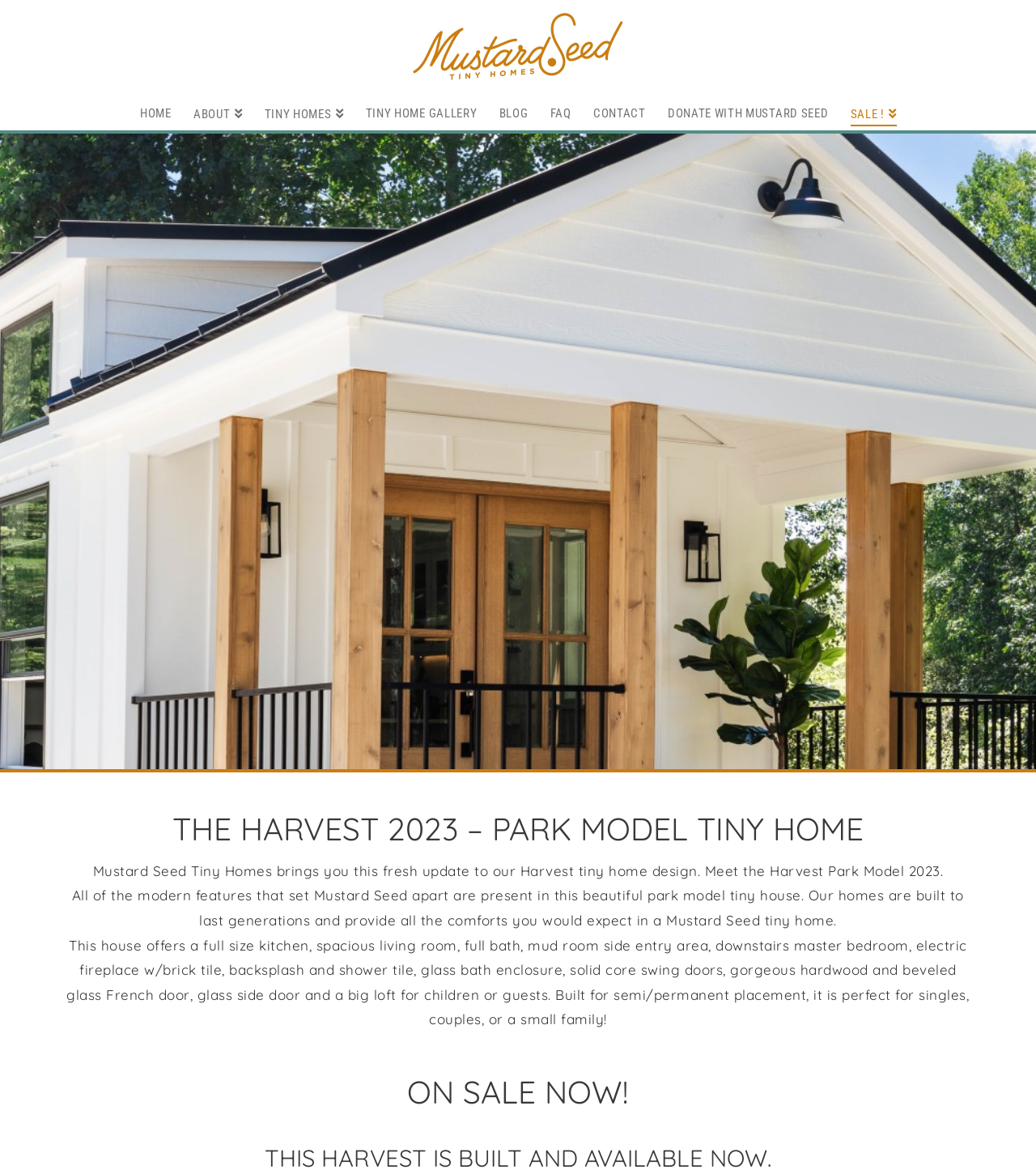How many bedrooms are in the Harvest Park Model 2023? Please answer the question using a single word or phrase based on the image.

One